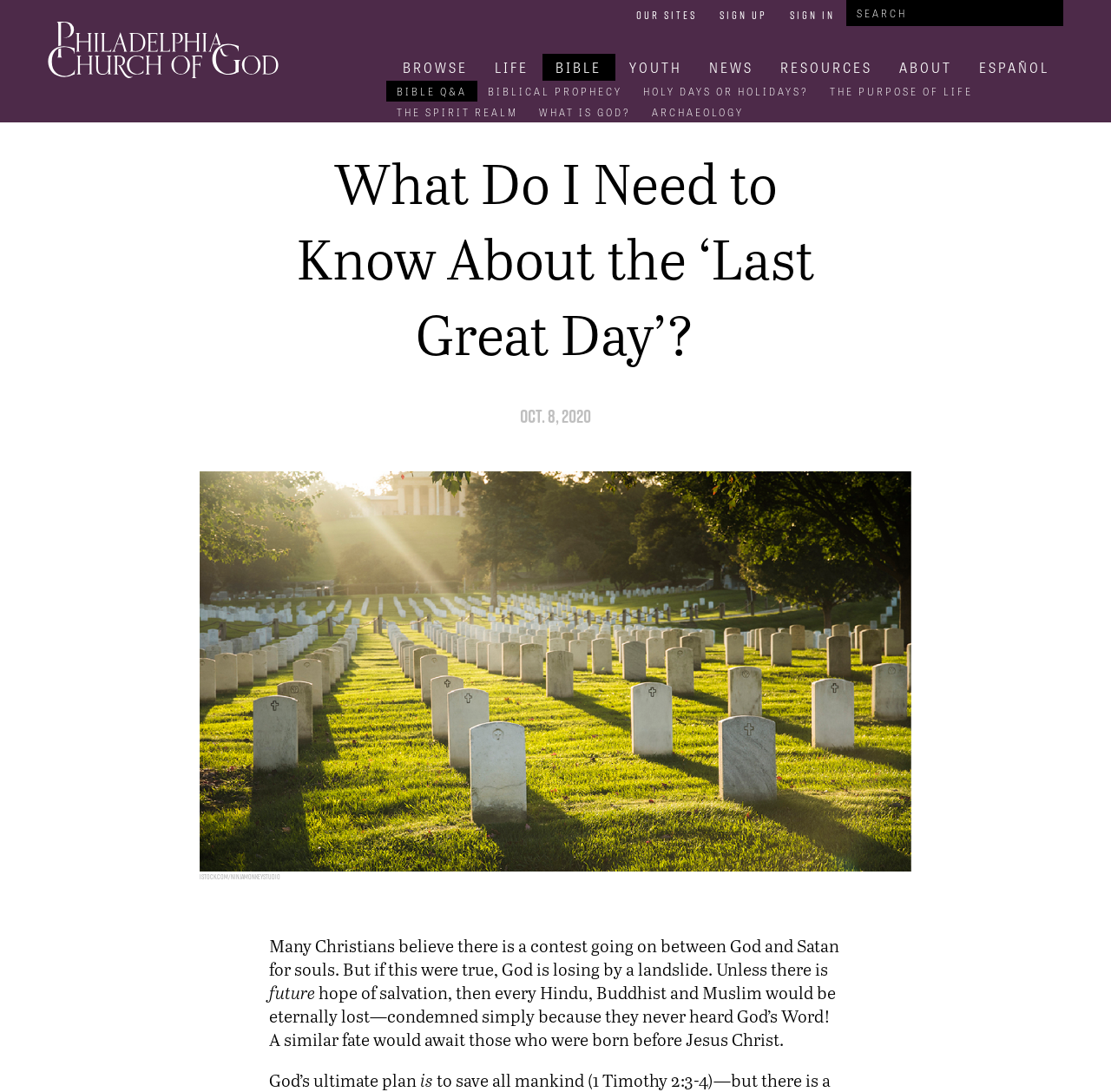Answer the question below with a single word or a brief phrase: 
What is the topic of the article with the image of Arlington National Cemetery?

The Last Great Day